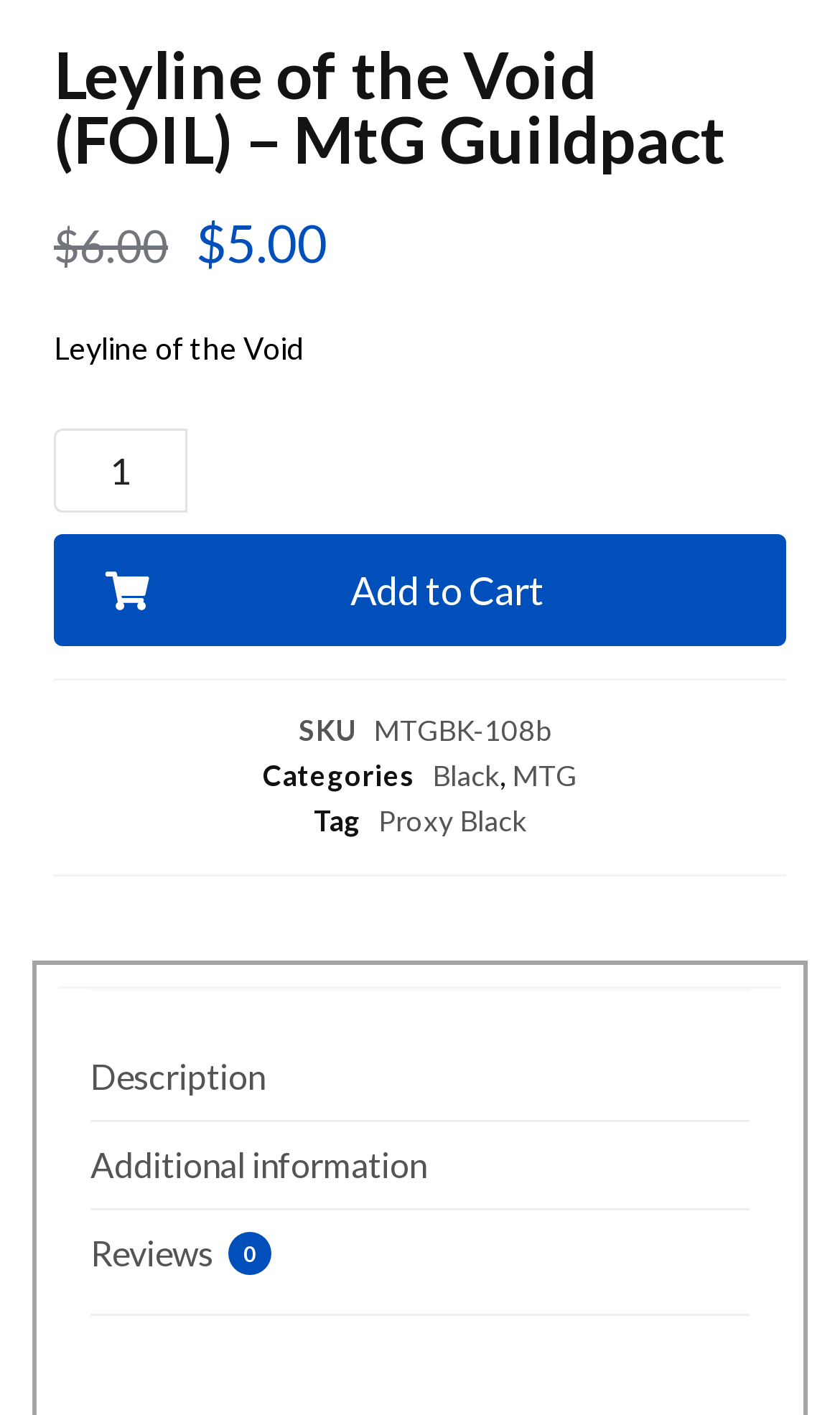What is the SKU of the product?
Carefully examine the image and provide a detailed answer to the question.

The SKU of the product can be found in the StaticText element below the 'SKU' label, which is 'MTGBK-108b'.